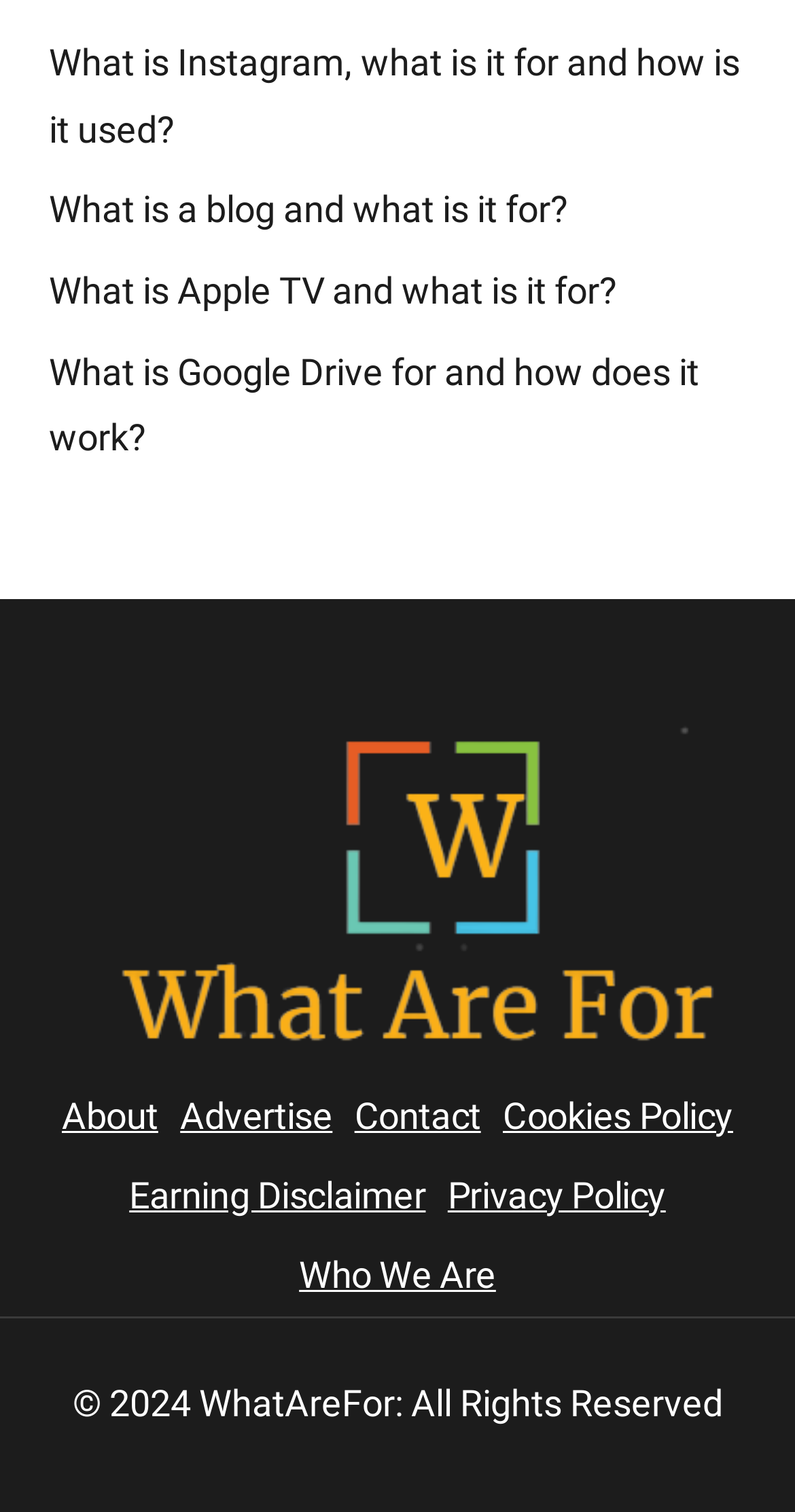Find the bounding box coordinates of the UI element according to this description: "What is the Internet for?".

[0.062, 0.112, 0.551, 0.14]